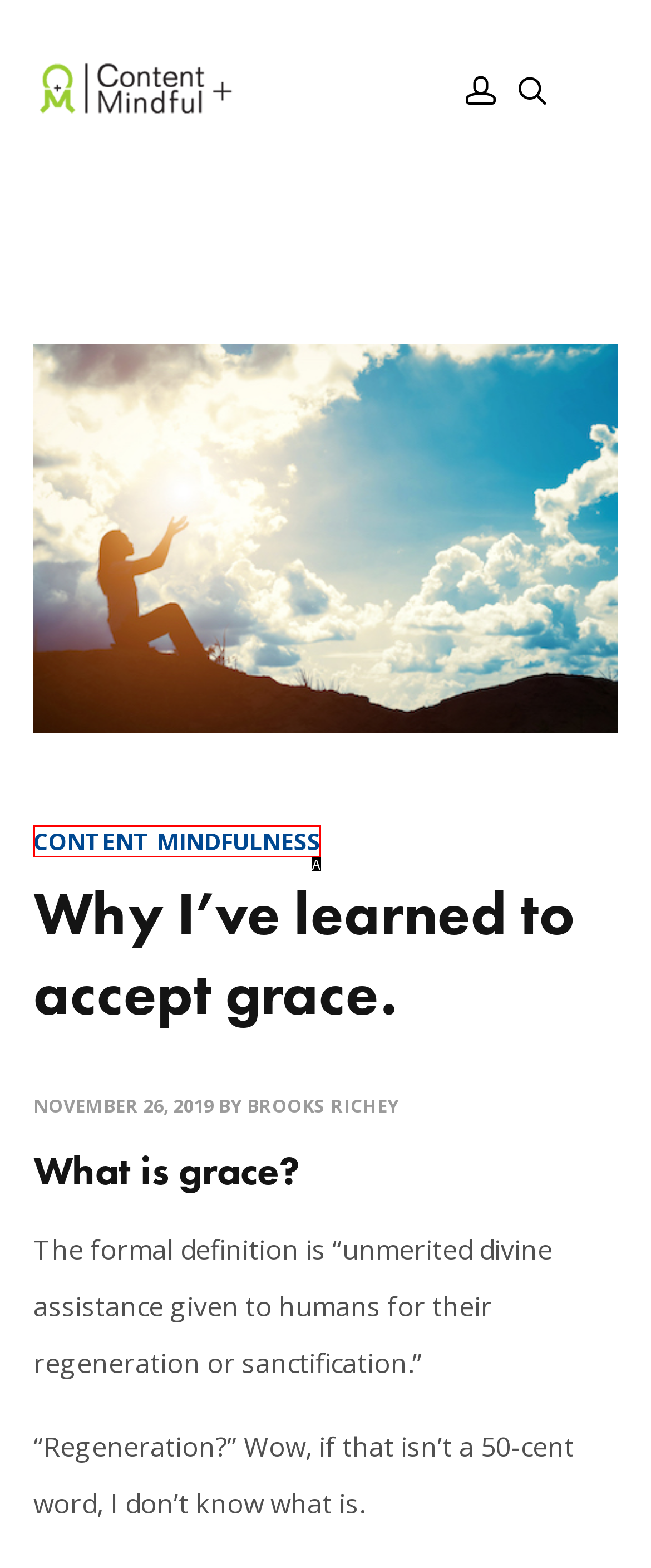Find the UI element described as: Content Mindfulness
Reply with the letter of the appropriate option.

A